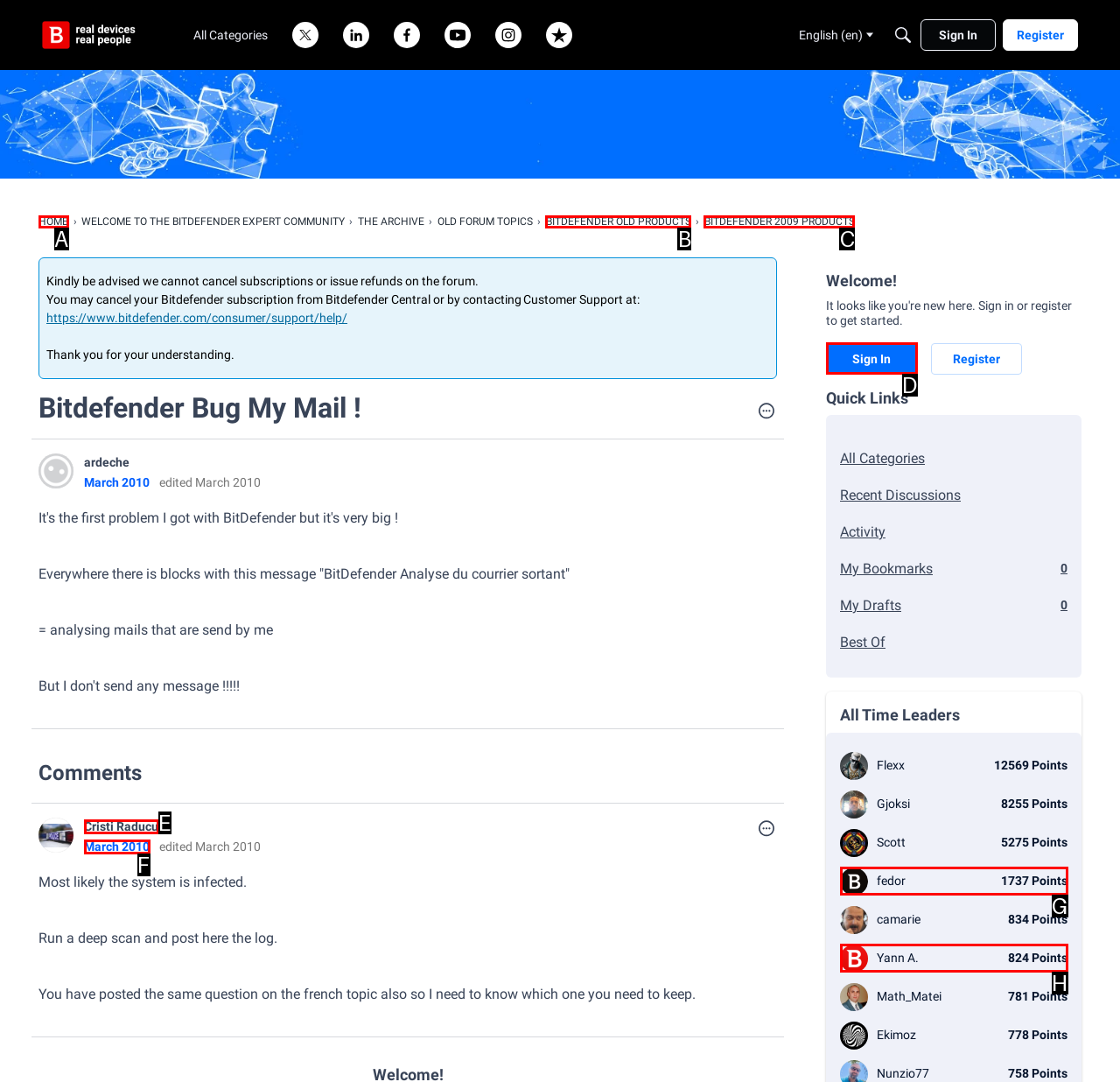Match the HTML element to the description: 824 Points Yann A.. Respond with the letter of the correct option directly.

H